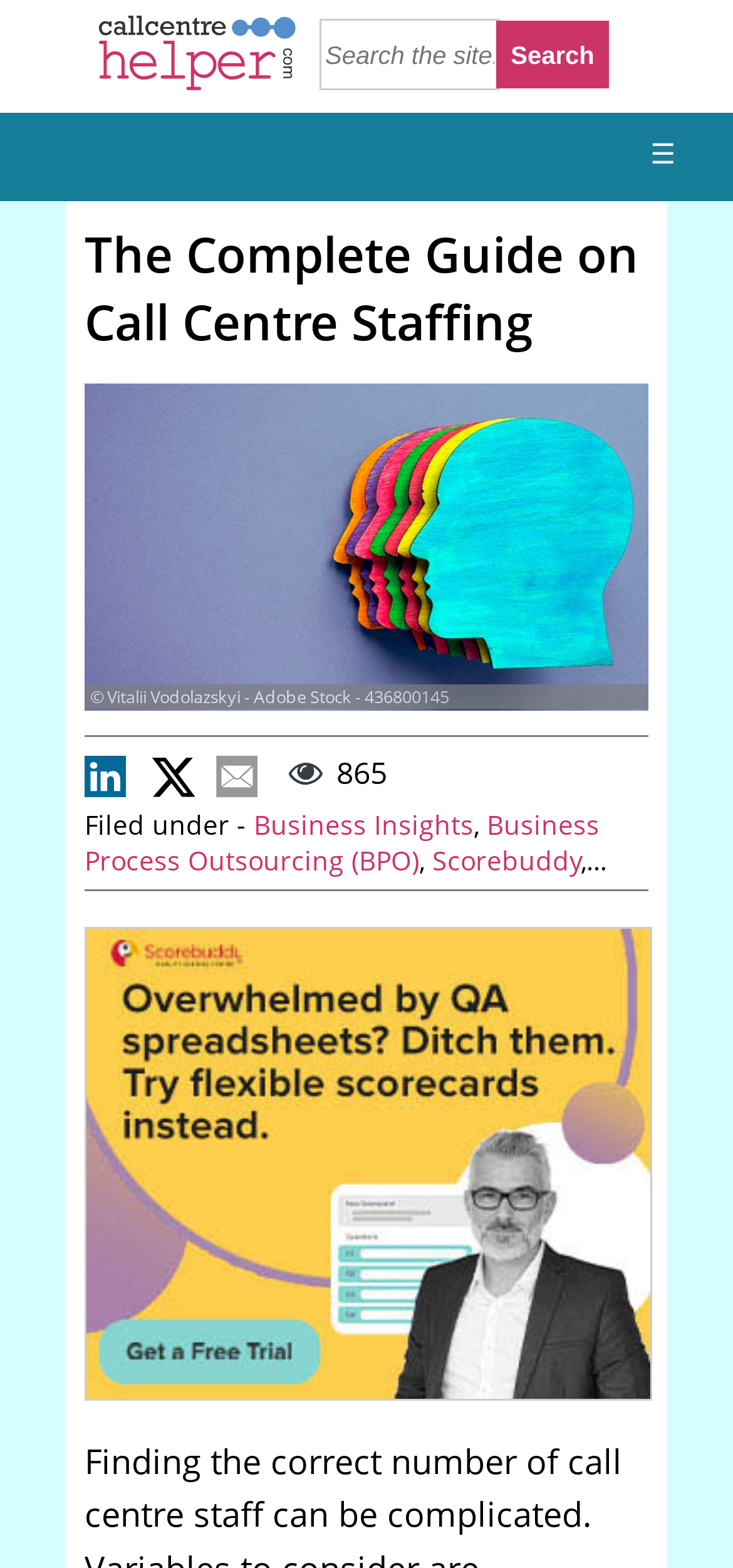Please identify the bounding box coordinates for the region that you need to click to follow this instruction: "View the Scorebuddy image".

[0.118, 0.592, 0.887, 0.892]